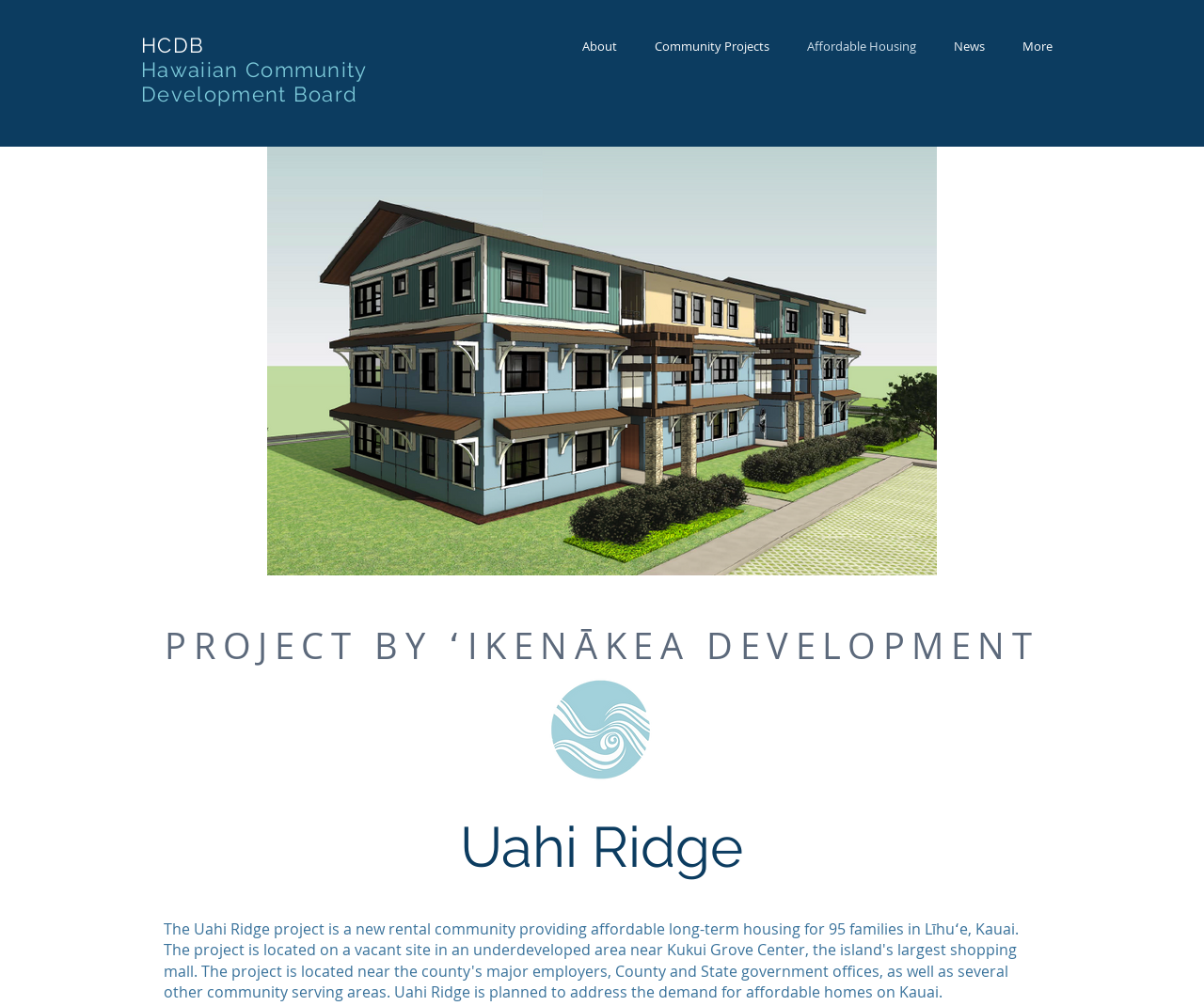What is the name of the project by ʻIKENĀKEA DEVELOPMENT?
Based on the screenshot, provide your answer in one word or phrase.

Uahi Ridge